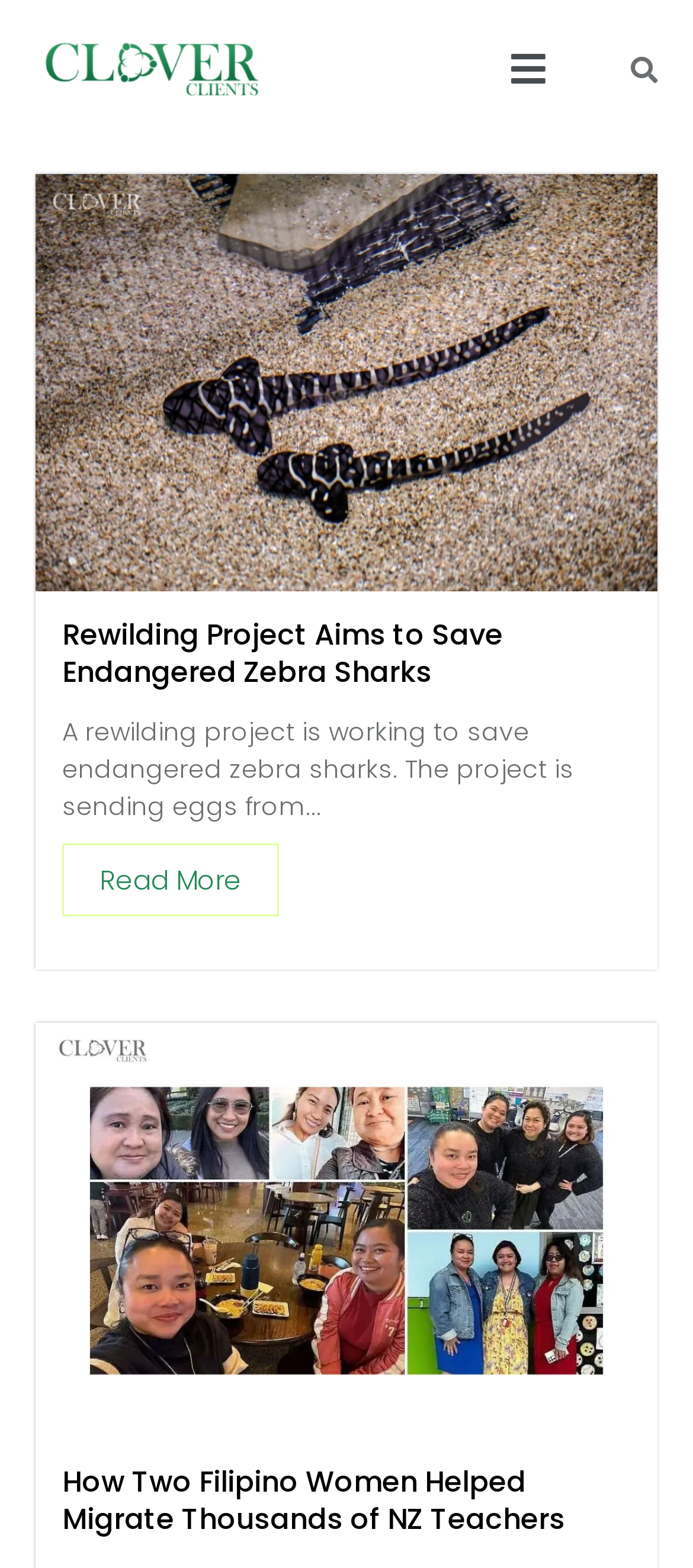Consider the image and give a detailed and elaborate answer to the question: 
What is the logo of the website?

The logo of the website is located at the top left corner of the webpage, and it is an image element with a bounding box coordinate of [0.051, 0.023, 0.387, 0.066].